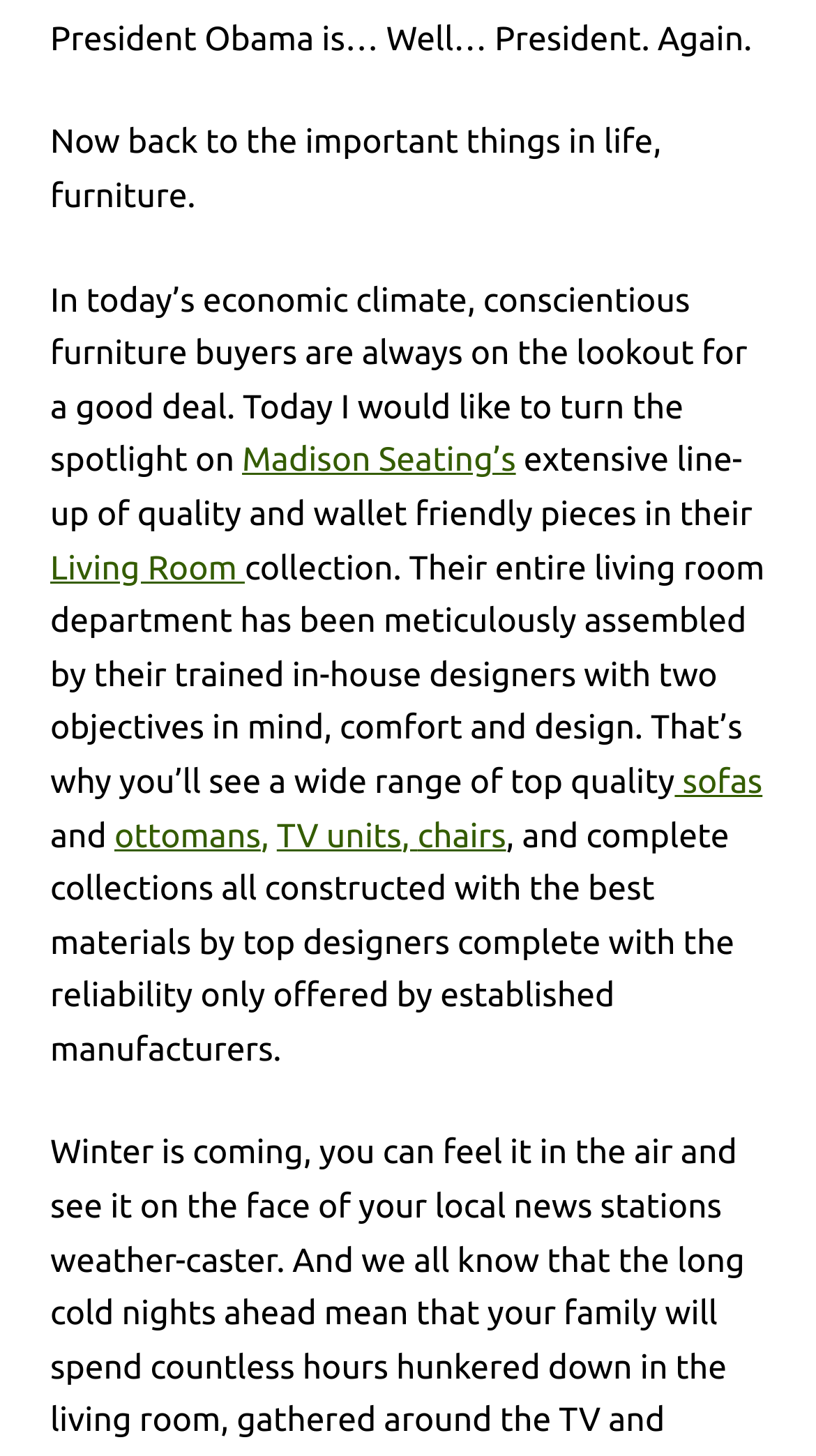Locate and provide the bounding box coordinates for the HTML element that matches this description: "sofas".

[0.827, 0.524, 0.934, 0.55]